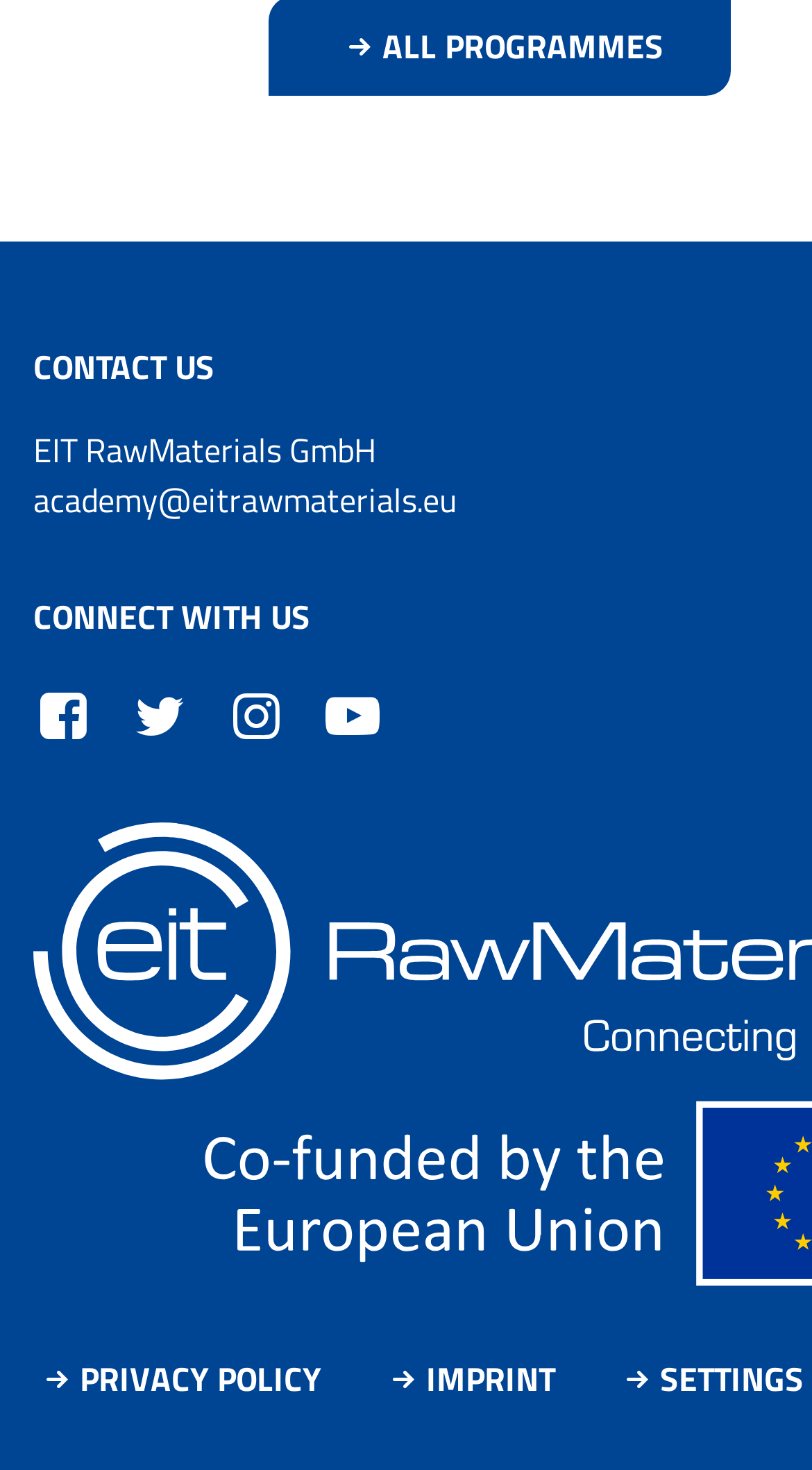Find the coordinates for the bounding box of the element with this description: "Privacy Policy".

[0.041, 0.921, 0.396, 0.955]